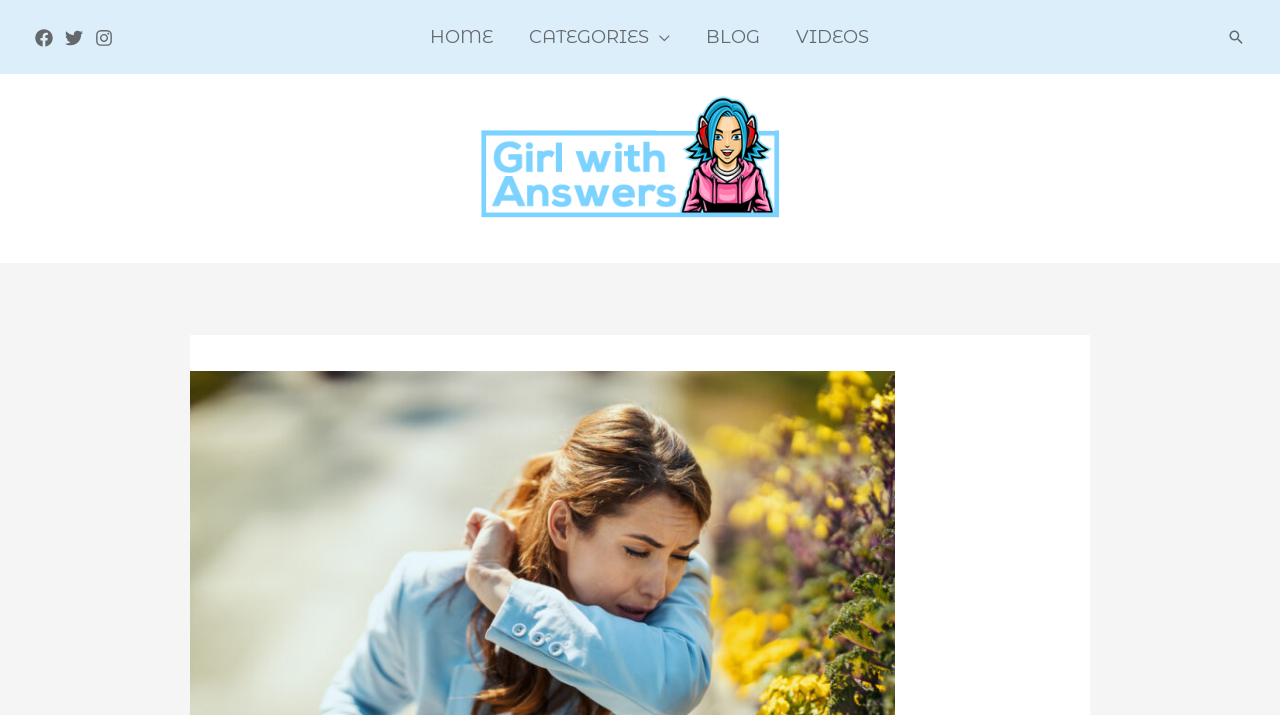Determine the bounding box coordinates of the area to click in order to meet this instruction: "Navigate to HOME page".

[0.321, 0.0, 0.399, 0.103]